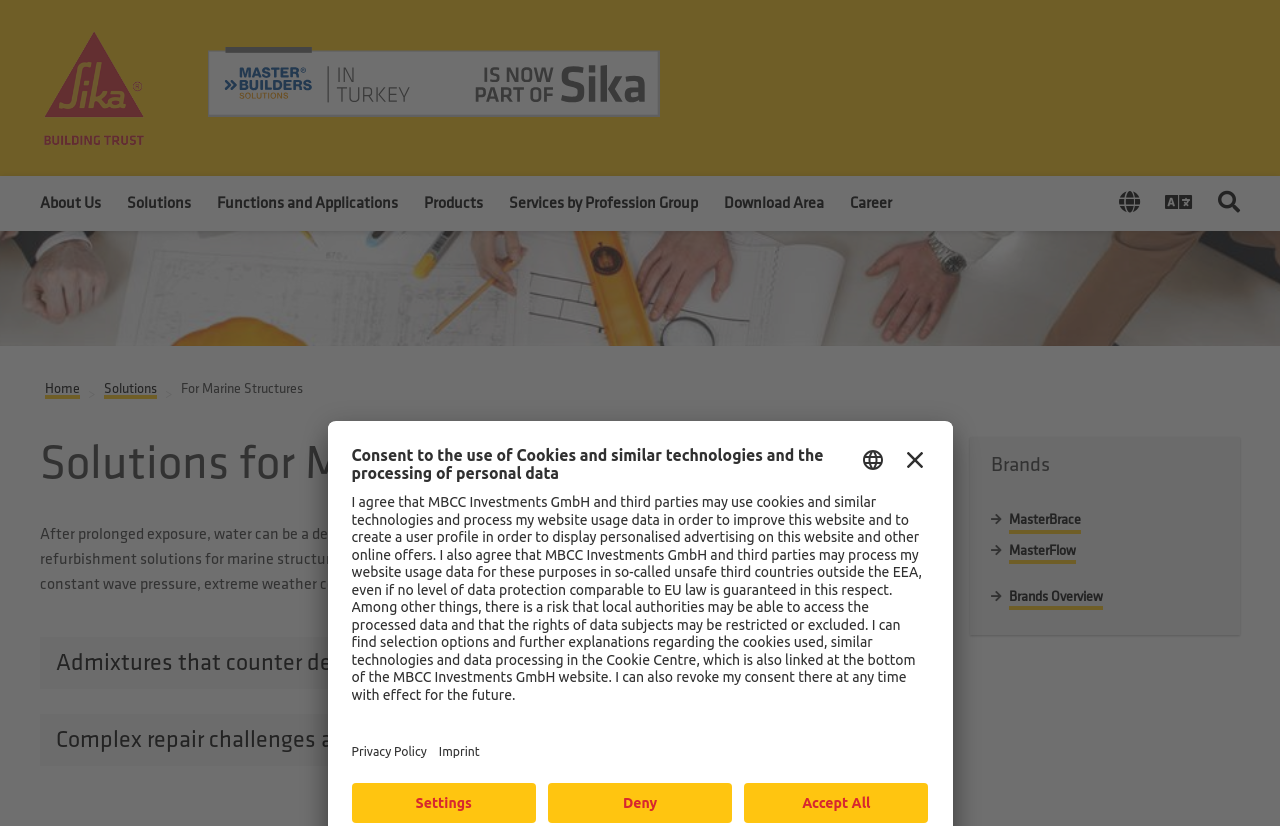What is the purpose of the search box?
Answer briefly with a single word or phrase based on the image.

To search the website